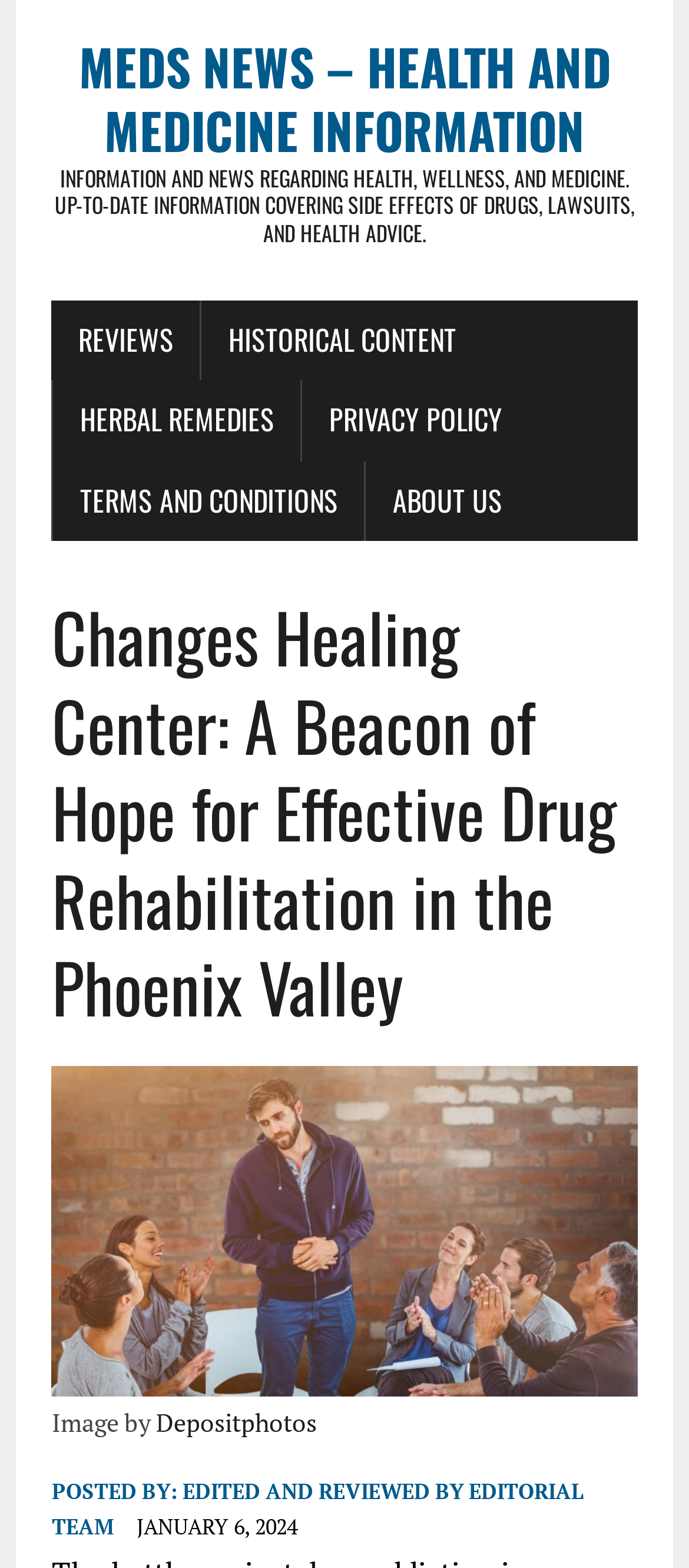Can you provide the bounding box coordinates for the element that should be clicked to implement the instruction: "Read Meds News"?

[0.075, 0.023, 0.925, 0.157]